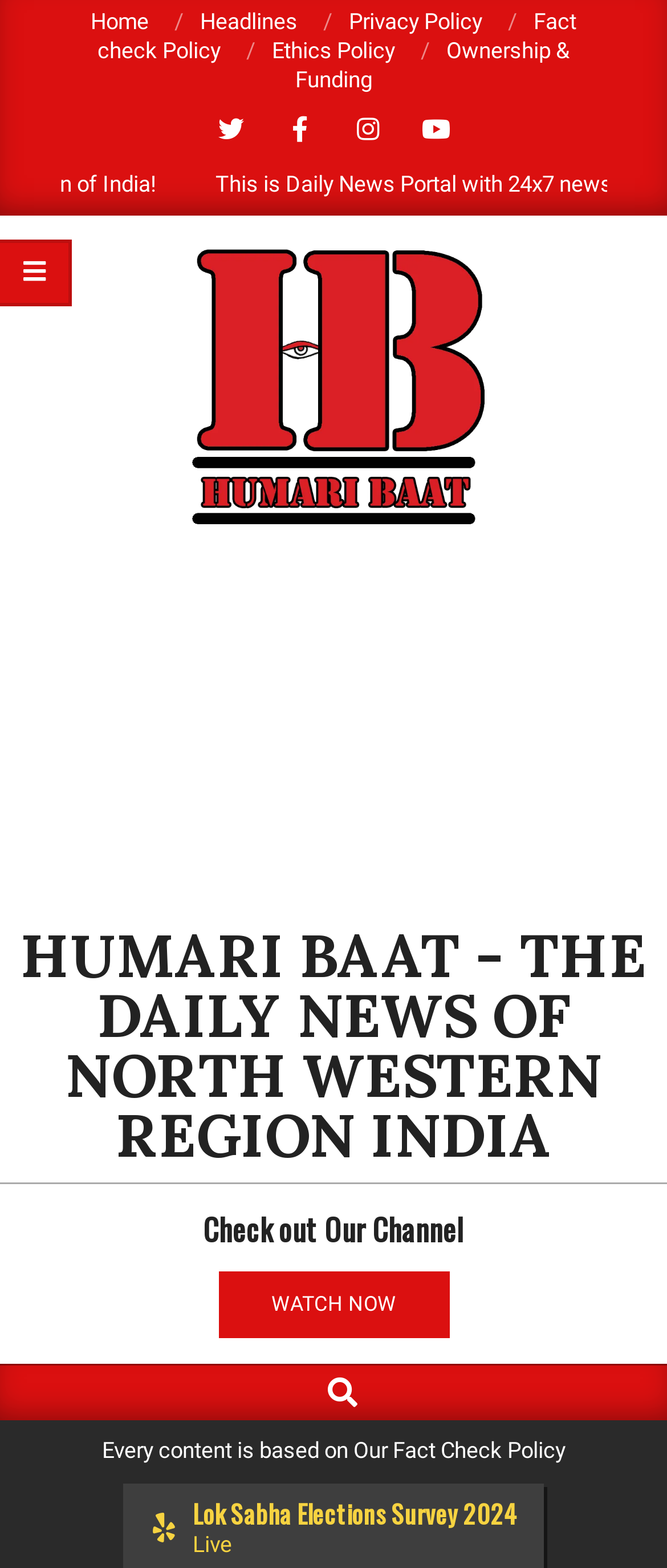Is there a search function on the webpage?
Provide a well-explained and detailed answer to the question.

I found a search function on the webpage by looking at the StaticText 'Search' and the textbox 'Type Search Term …' with their corresponding bounding box coordinates. This suggests that the webpage has a search function.